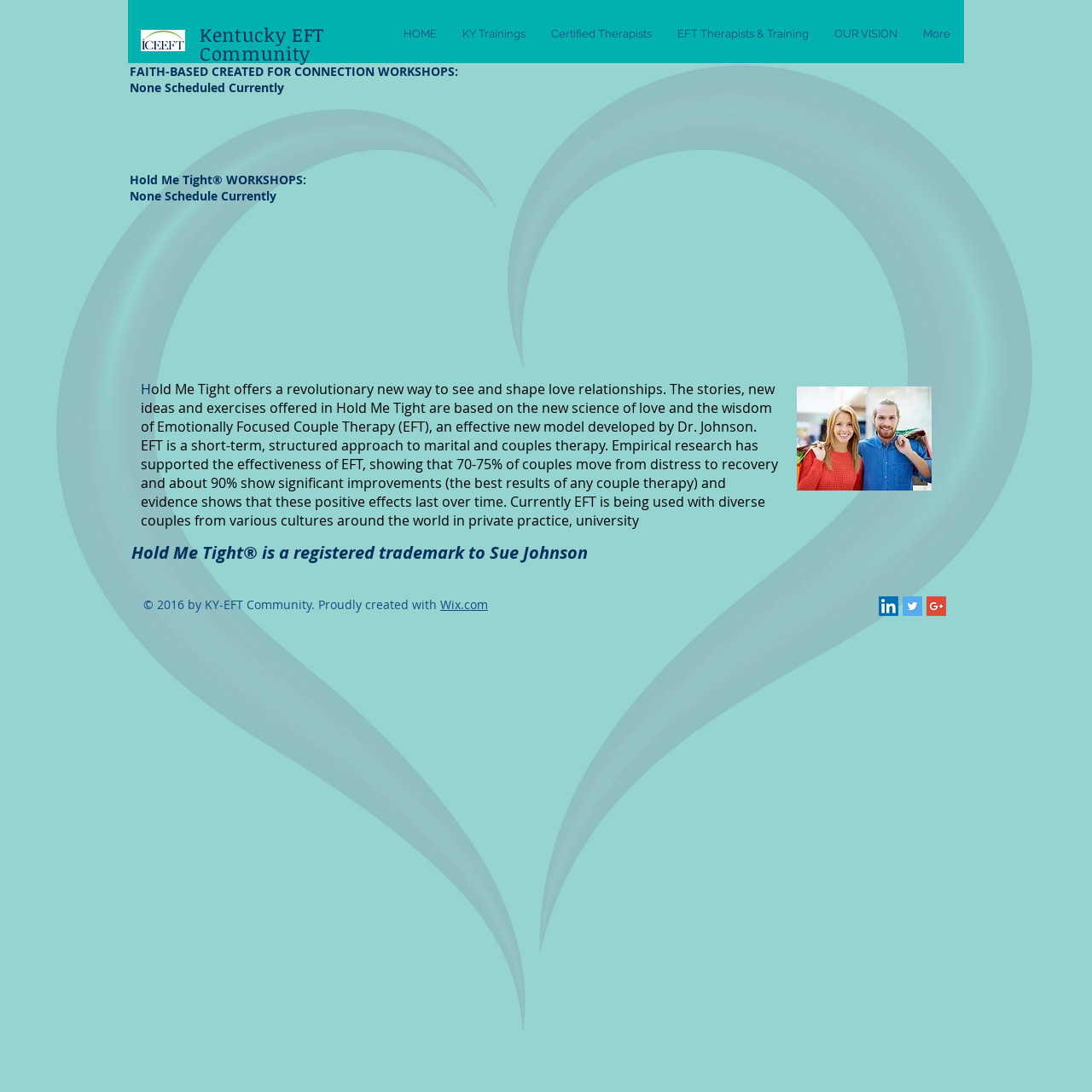Find the headline of the webpage and generate its text content.

Kentucky EFT Community